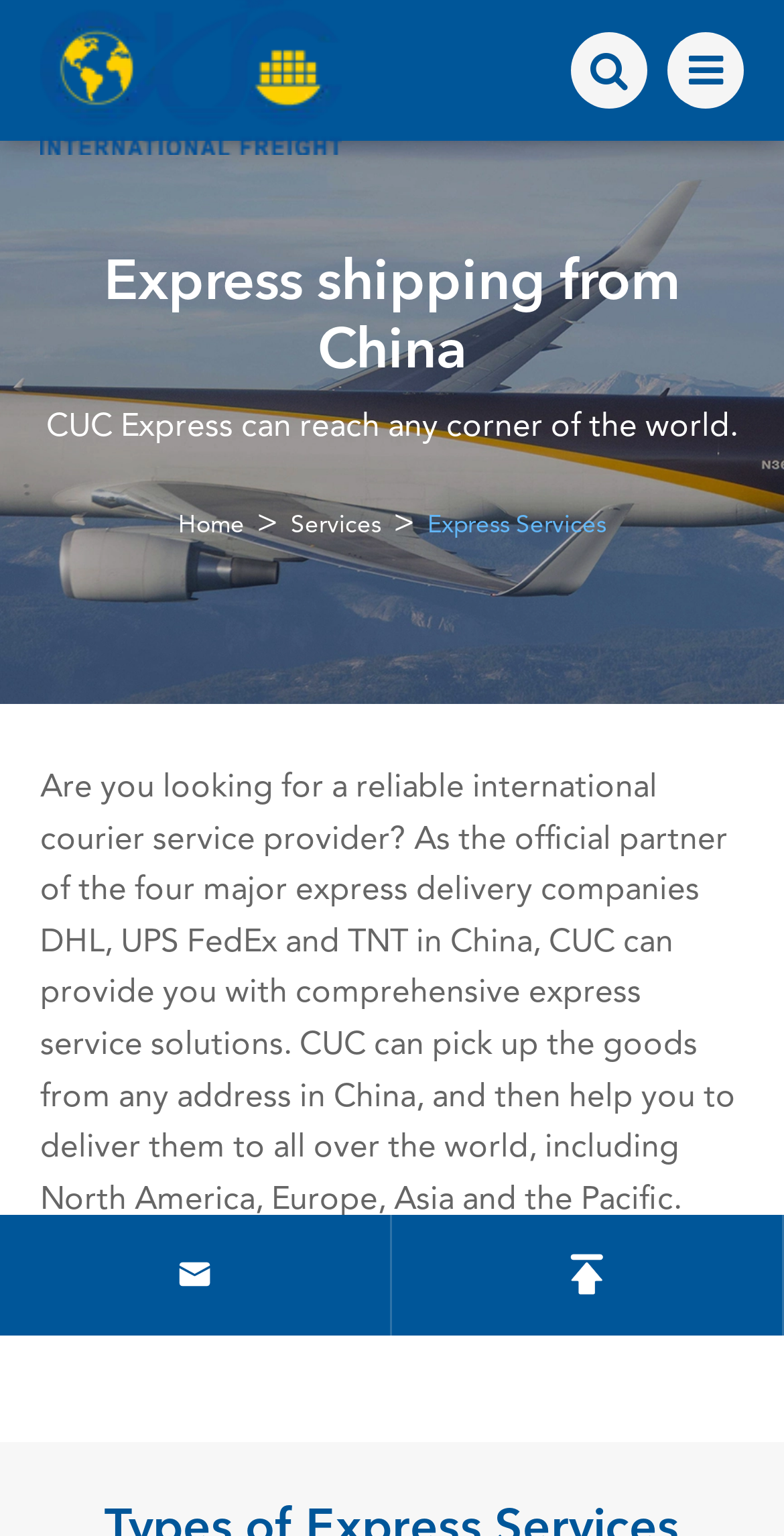What is the scope of the company's delivery?
Using the image provided, answer with just one word or phrase.

Global